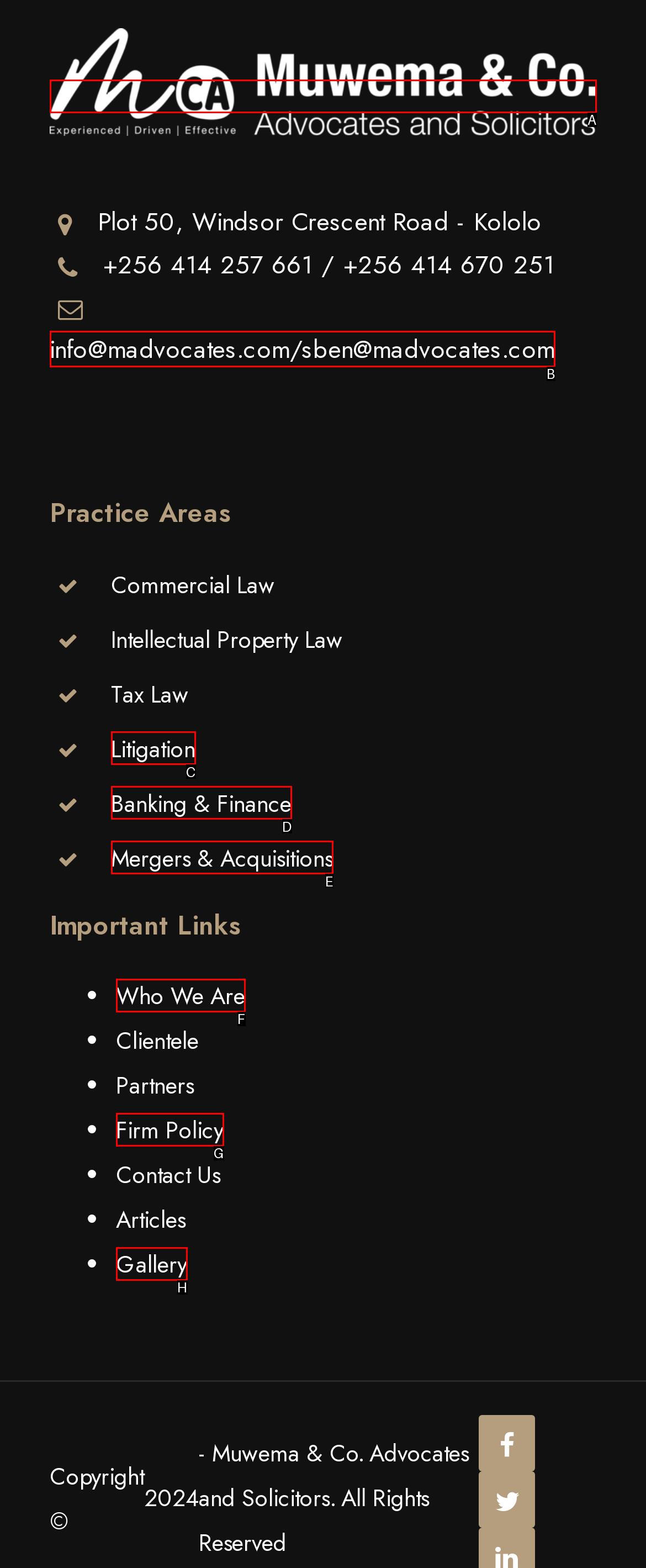Choose the letter of the option you need to click to Email info@madvocates.com. Answer with the letter only.

B